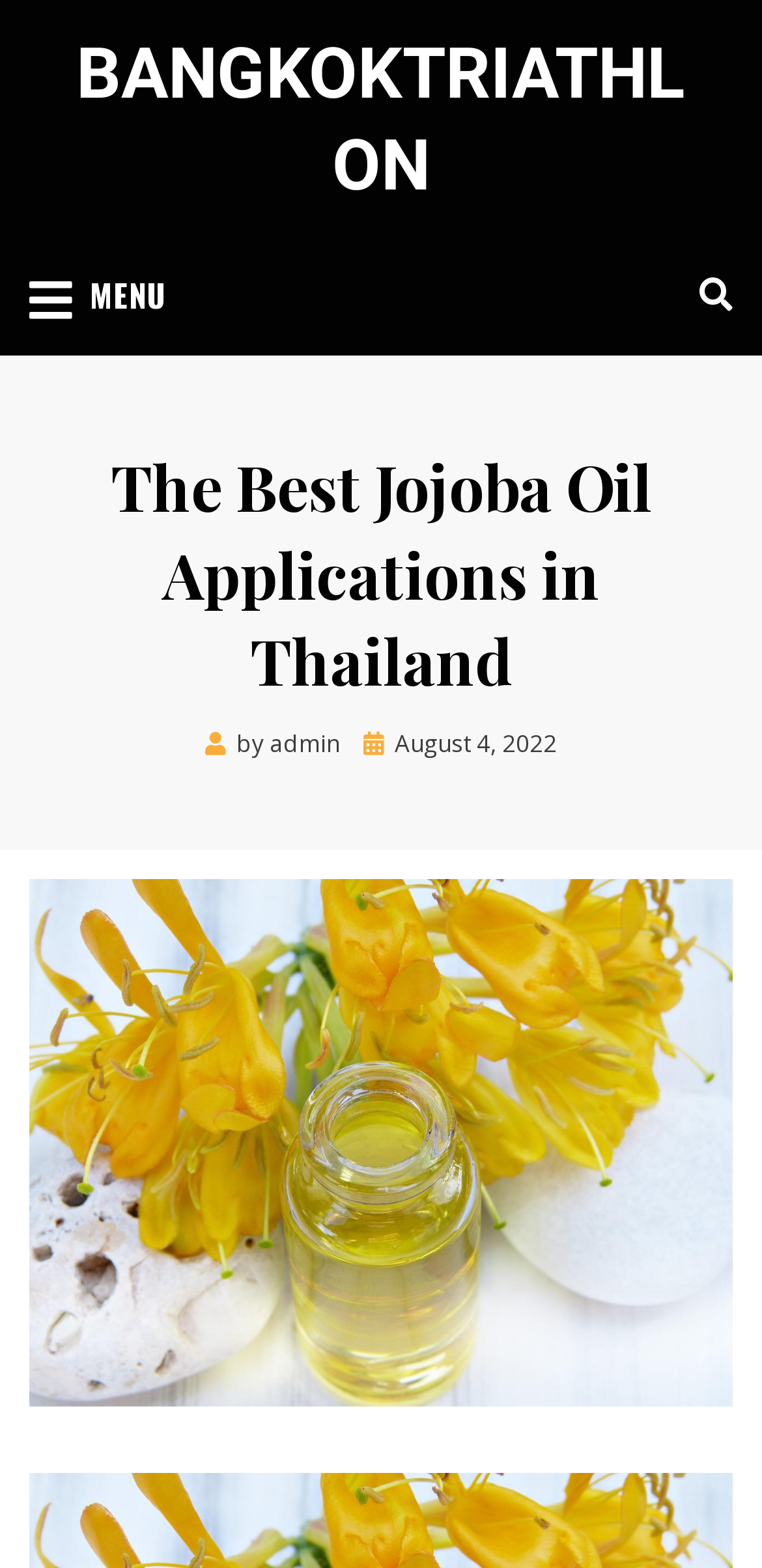Is there a menu on the webpage?
Respond to the question with a single word or phrase according to the image.

Yes